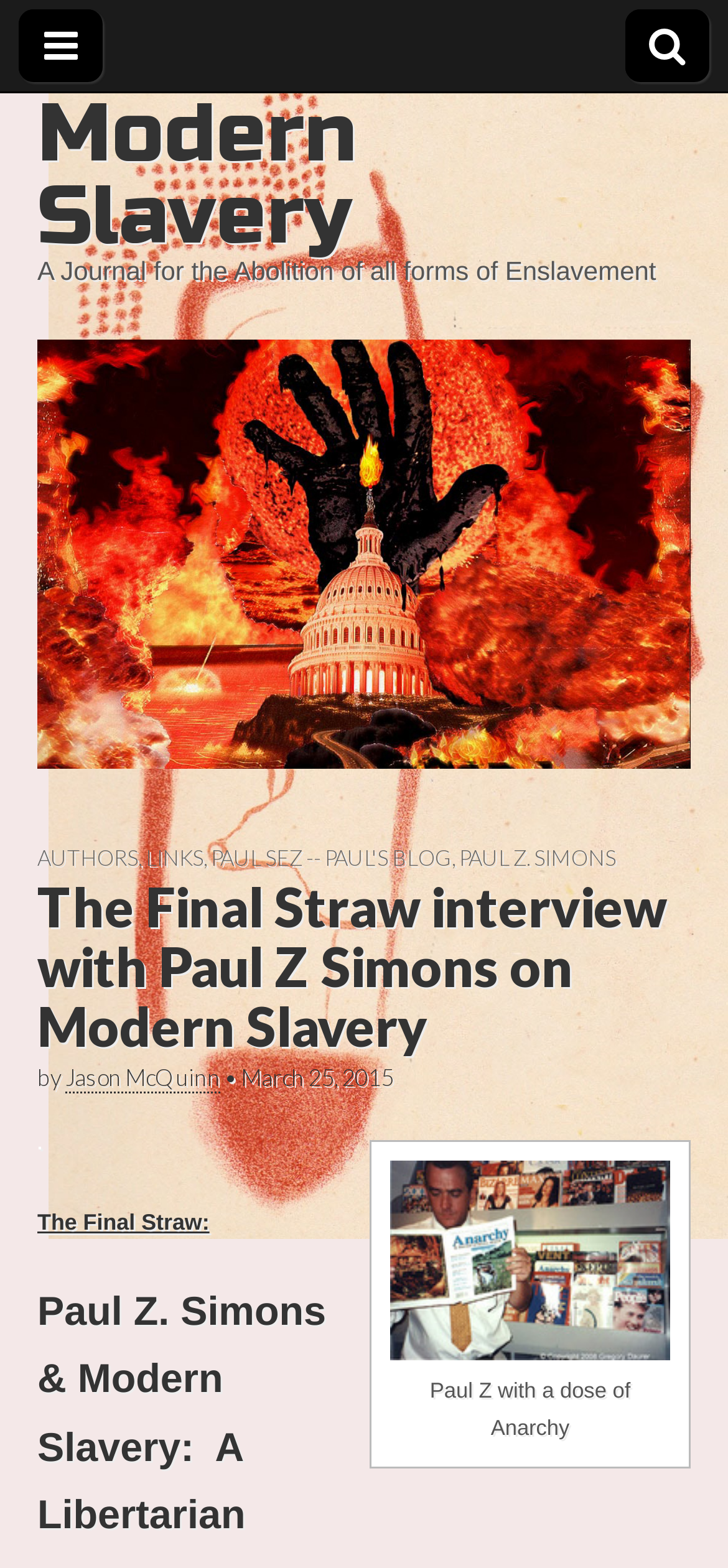Based on the element description: "Paul seZ -- Paul's blog", identify the UI element and provide its bounding box coordinates. Use four float numbers between 0 and 1, [left, top, right, bottom].

[0.29, 0.54, 0.621, 0.555]